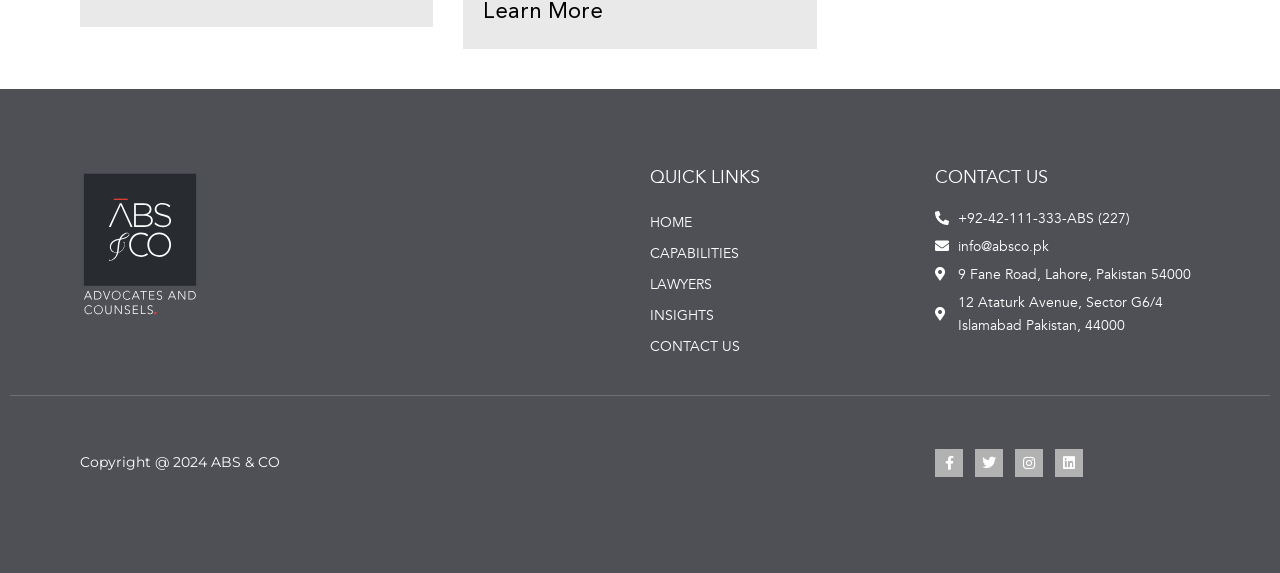Please find the bounding box coordinates of the element that you should click to achieve the following instruction: "Click on QUICK LINKS". The coordinates should be presented as four float numbers between 0 and 1: [left, top, right, bottom].

[0.508, 0.295, 0.715, 0.326]